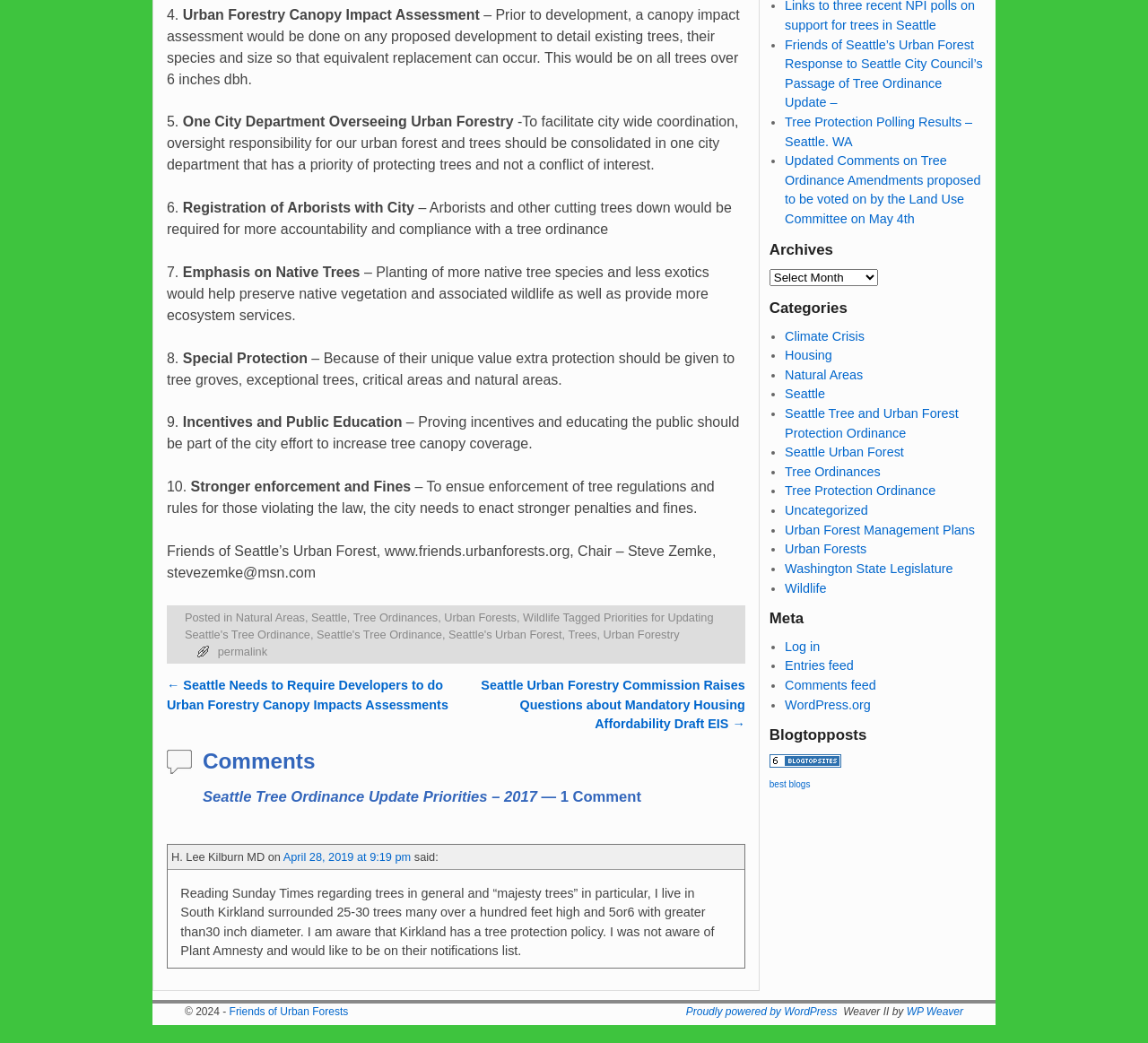Refer to the element description Friends of Urban Forests and identify the corresponding bounding box in the screenshot. Format the coordinates as (top-left x, top-left y, bottom-right x, bottom-right y) with values in the range of 0 to 1.

[0.2, 0.964, 0.303, 0.976]